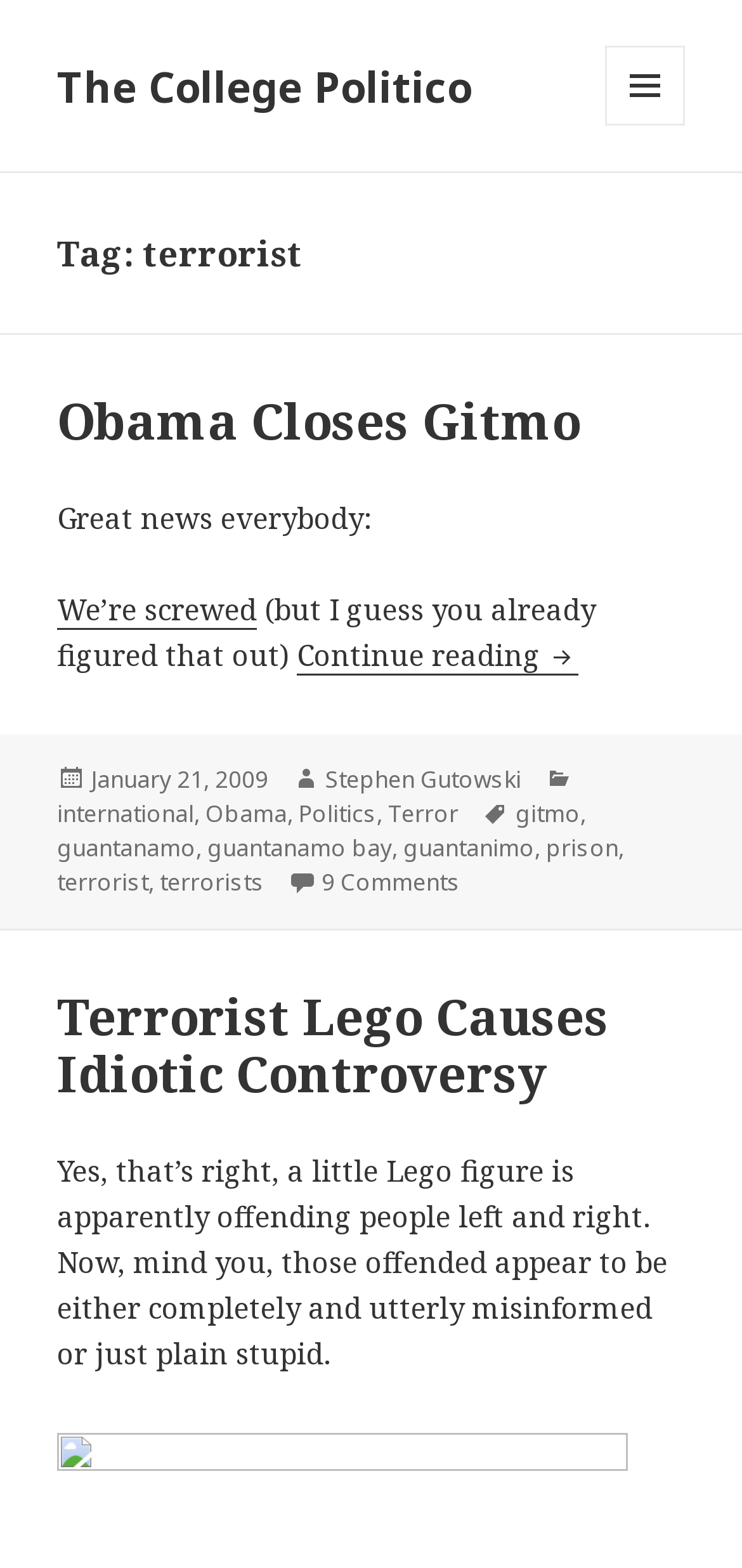Based on the element description terrorists, identify the bounding box of the UI element in the given webpage screenshot. The coordinates should be in the format (top-left x, top-left y, bottom-right x, bottom-right y) and must be between 0 and 1.

[0.215, 0.552, 0.356, 0.574]